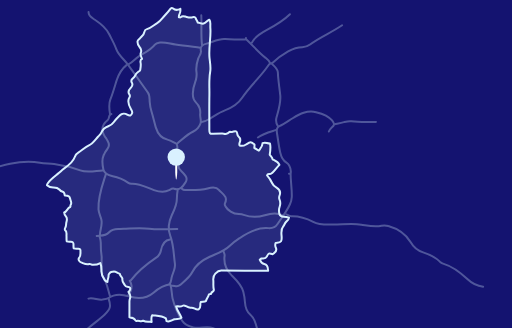Provide a rich and detailed narrative of the image.

The image depicts a simplified map highlighting a central location within a larger geographical area. The map features stylized outlines of roads and pathways against a dark blue background, with a noticeable marker indicating a specific point of interest. This visual representation likely relates to the office locations of Congresswoman Nikema Williams, specifically showing proximity to her congressional district, as referenced in the accompanying content. The central point on the map signifies either her Washington, D.C. or Atlanta office location, emphasizing her engagement with constituents in both areas.